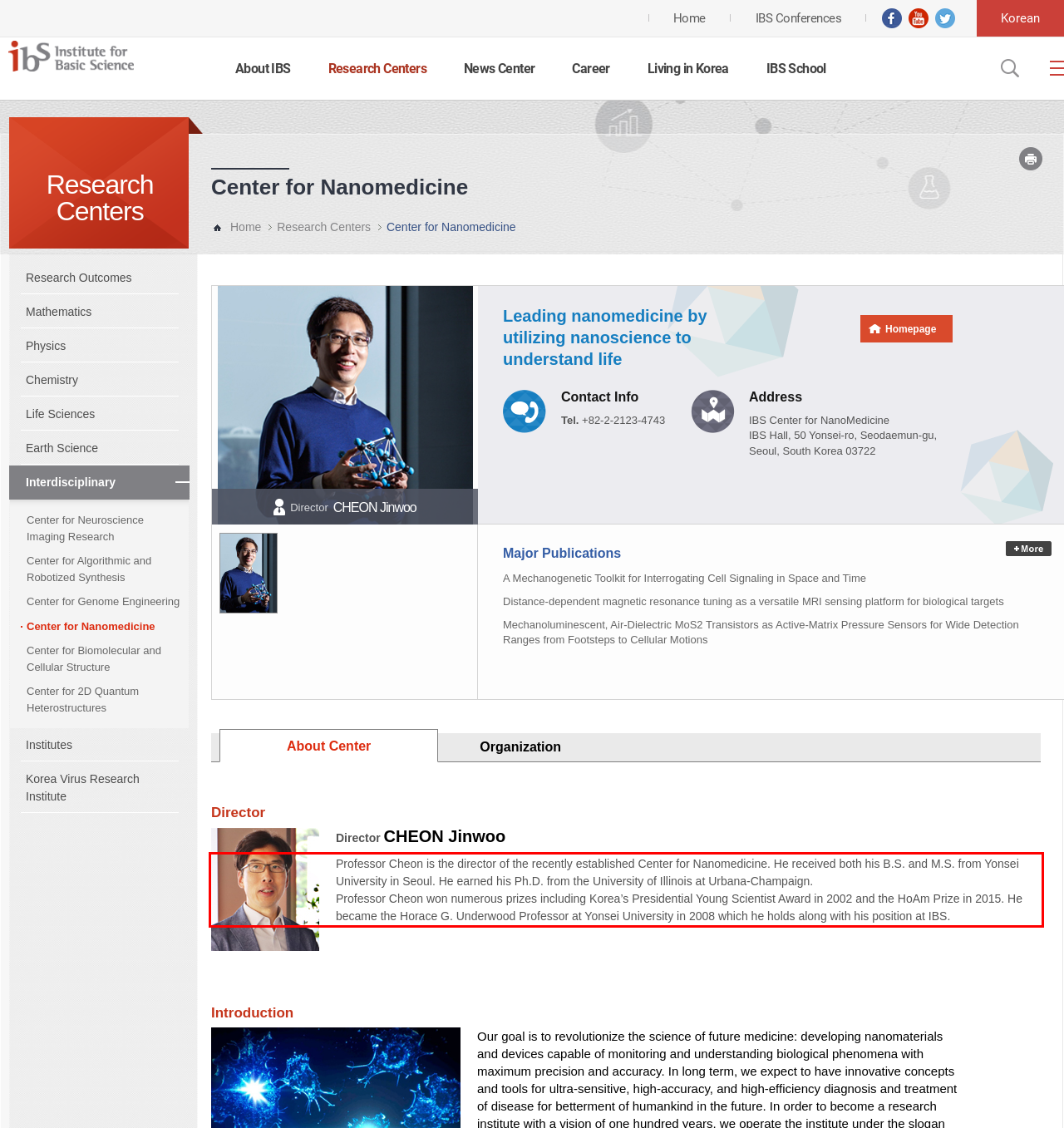Please look at the screenshot provided and find the red bounding box. Extract the text content contained within this bounding box.

Professor Cheon is the director of the recently established Center for Nanomedicine. He received both his B.S. and M.S. from Yonsei University in Seoul. He earned his Ph.D. from the University of Illinois at Urbana-Champaign. Professor Cheon won numerous prizes including Korea’s Presidential Young Scientist Award in 2002 and the HoAm Prize in 2015. He became the Horace G. Underwood Professor at Yonsei University in 2008 which he holds along with his position at IBS.